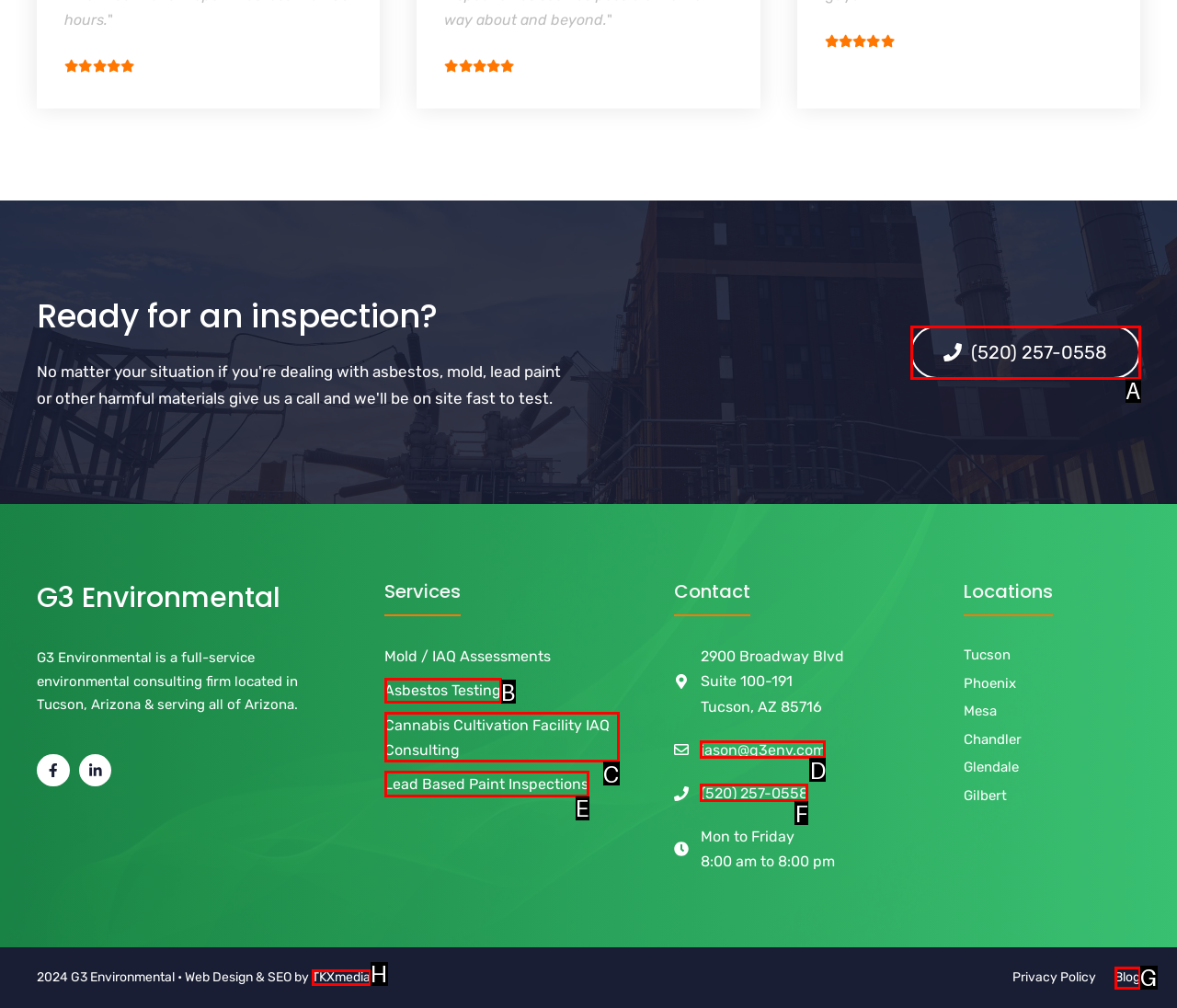What letter corresponds to the UI element to complete this task: Visit the blog
Answer directly with the letter.

G